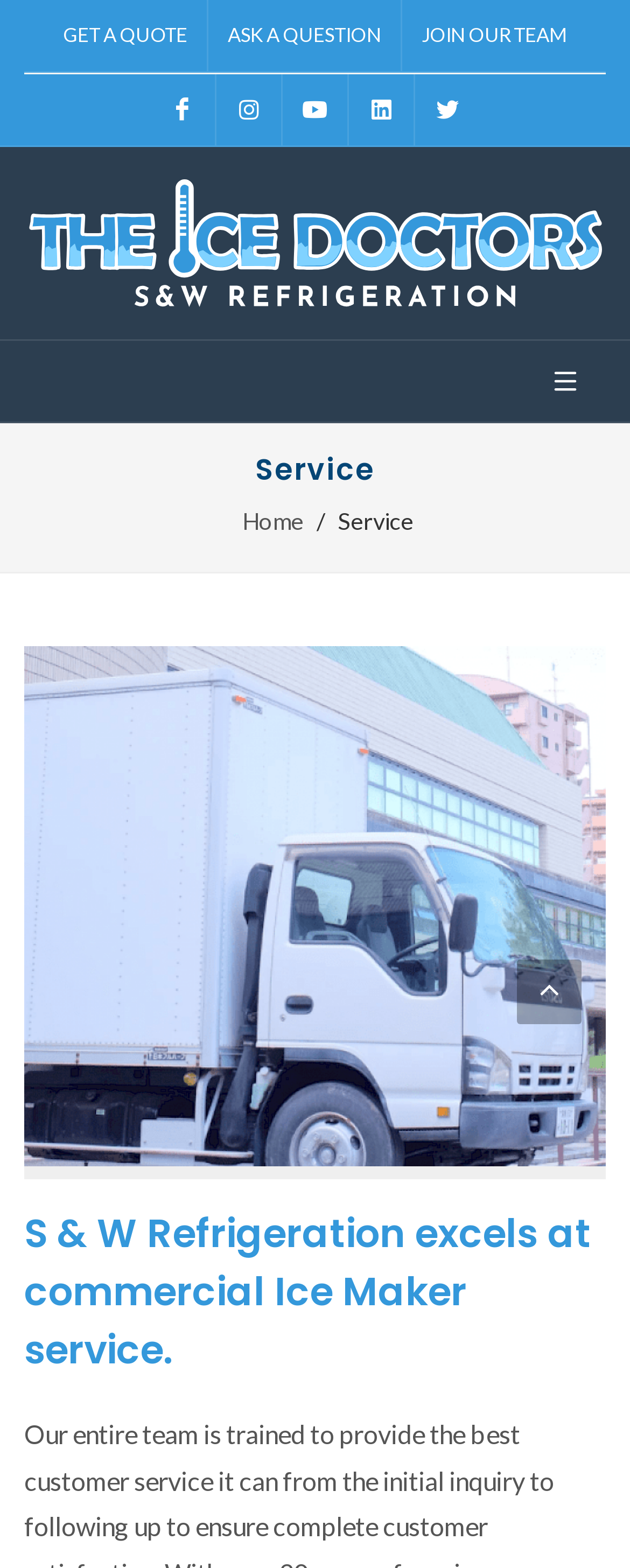Please specify the bounding box coordinates of the clickable region necessary for completing the following instruction: "Subscribe to the magazine". The coordinates must consist of four float numbers between 0 and 1, i.e., [left, top, right, bottom].

None